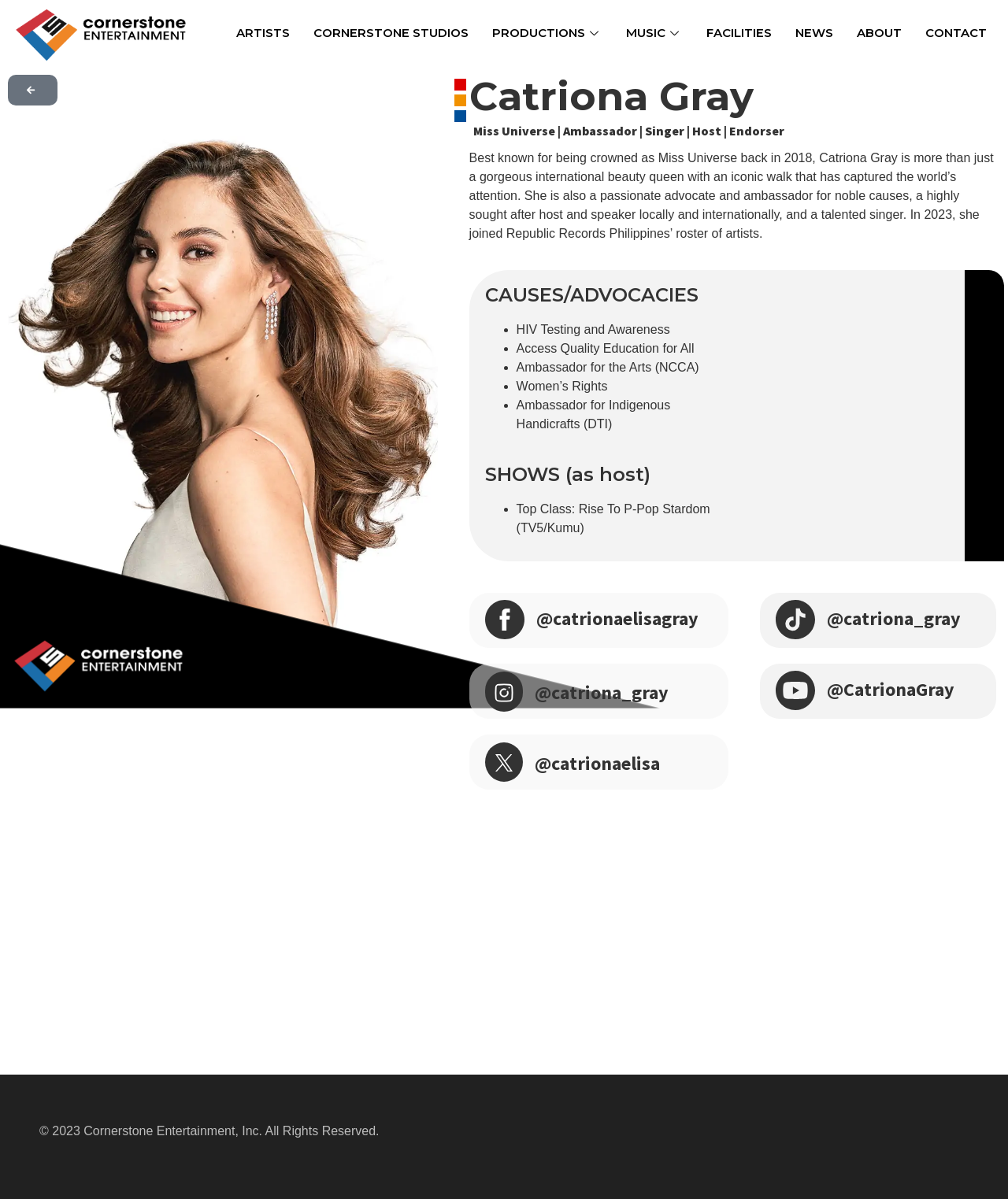Given the element description: "CORNERSTONE STUDIOS", predict the bounding box coordinates of the UI element it refers to, using four float numbers between 0 and 1, i.e., [left, top, right, bottom].

[0.299, 0.008, 0.476, 0.048]